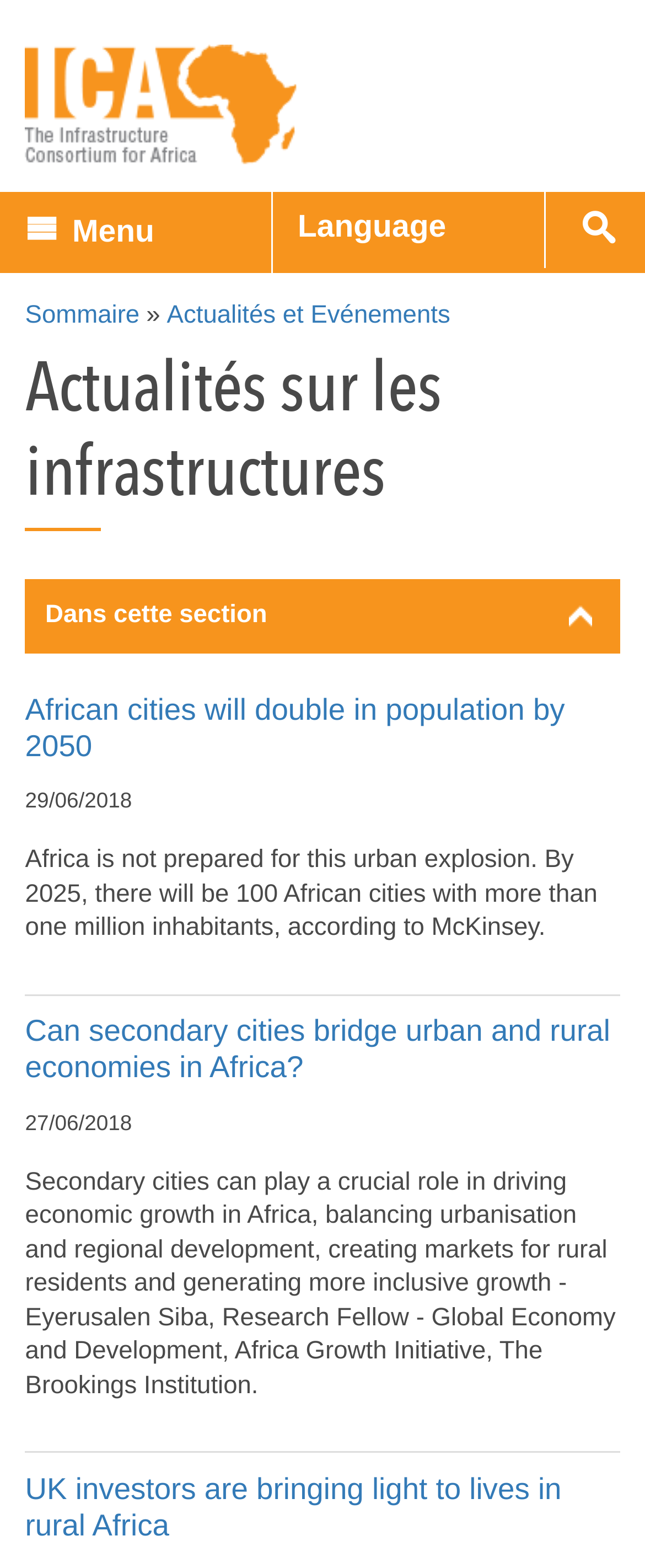Give a full account of the webpage's elements and their arrangement.

The webpage is about the Consortium for Infrastructure in Africa (ICA) and features news articles related to infrastructure development in Africa. At the top left, there is a link to the ICA homepage. Next to it, there is a "Menu" label, and further to the right, a "Language" label. Below these elements, there are three links: "Sommaire", "Actualités et Evénements", and a heading that reads "Actualités sur les infrastructures".

Below the heading, there is a link to "Dans cette section". The main content of the page consists of three news articles. The first article has a heading that reads "African cities will double in population by 2050" and is accompanied by a link to the full article. Below the heading, there is a date "29/06/2018" and a brief summary of the article, which discusses the rapid urbanization of African cities.

The second article has a heading that reads "Can secondary cities bridge urban and rural economies in Africa?" and is also accompanied by a link to the full article. Below the heading, there is a date "27/06/2018" and a brief summary of the article, which discusses the role of secondary cities in driving economic growth in Africa.

The third article has a heading that reads "UK investors are bringing light to lives in rural Africa" and is accompanied by a link to the full article. There is no summary or date provided for this article. Overall, the webpage has a simple layout with a focus on presenting news articles related to infrastructure development in Africa.